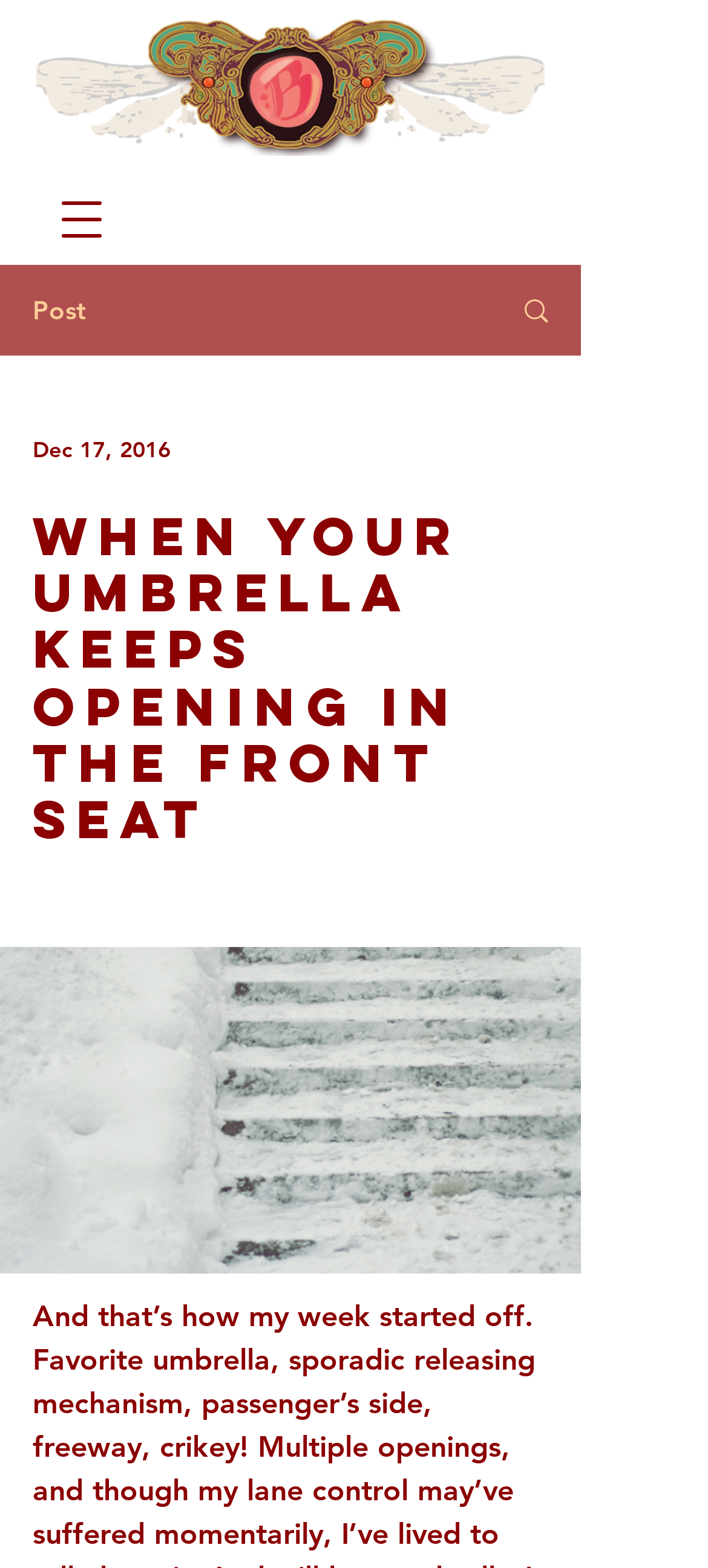Respond to the question below with a concise word or phrase:
What is the main topic of the post?

Umbrella opening in front seat